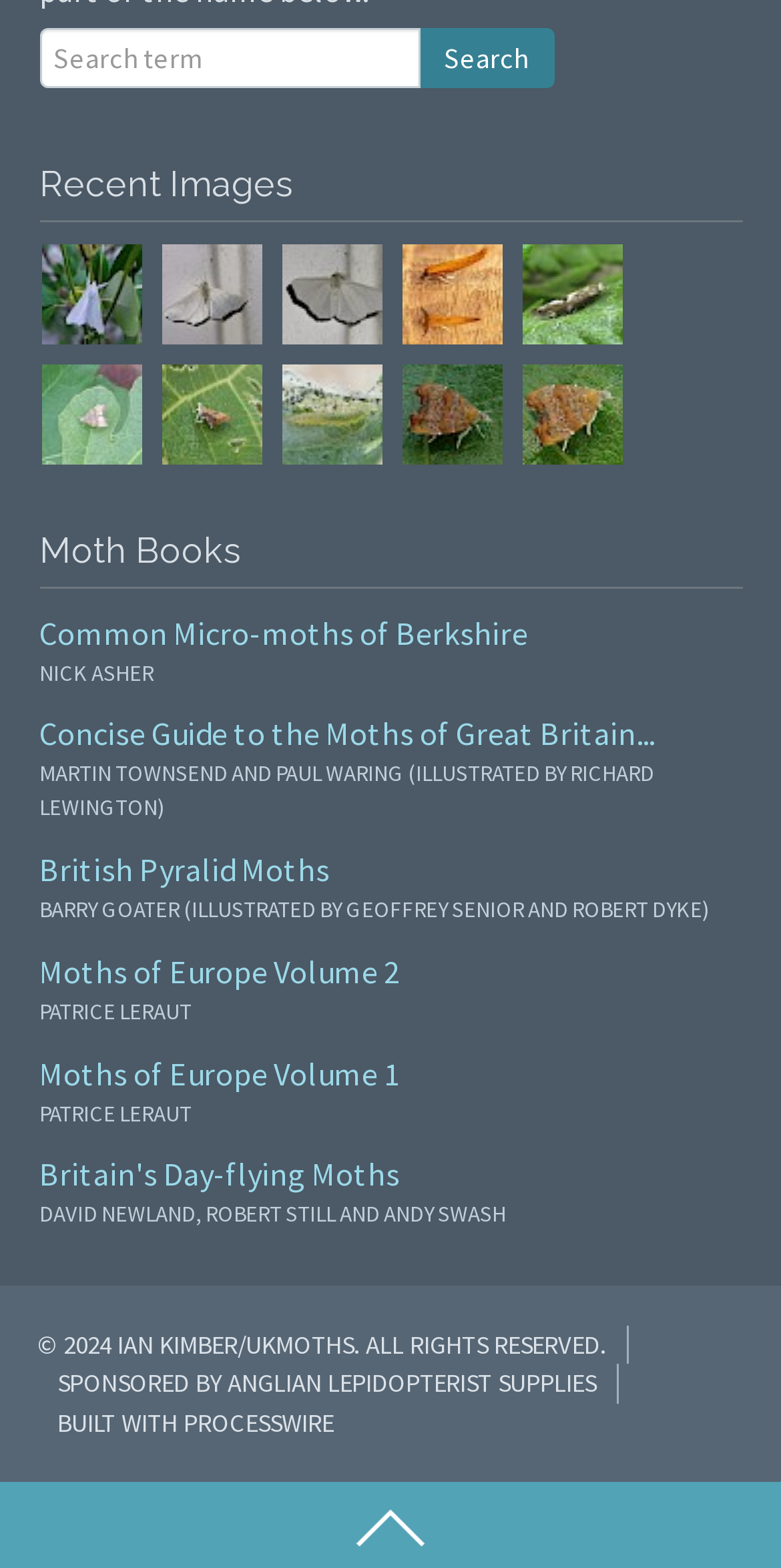Determine the bounding box coordinates of the section to be clicked to follow the instruction: "Learn about Elm Spanworm Ennomos subsignaria". The coordinates should be given as four float numbers between 0 and 1, formatted as [left, top, right, bottom].

[0.05, 0.154, 0.178, 0.221]